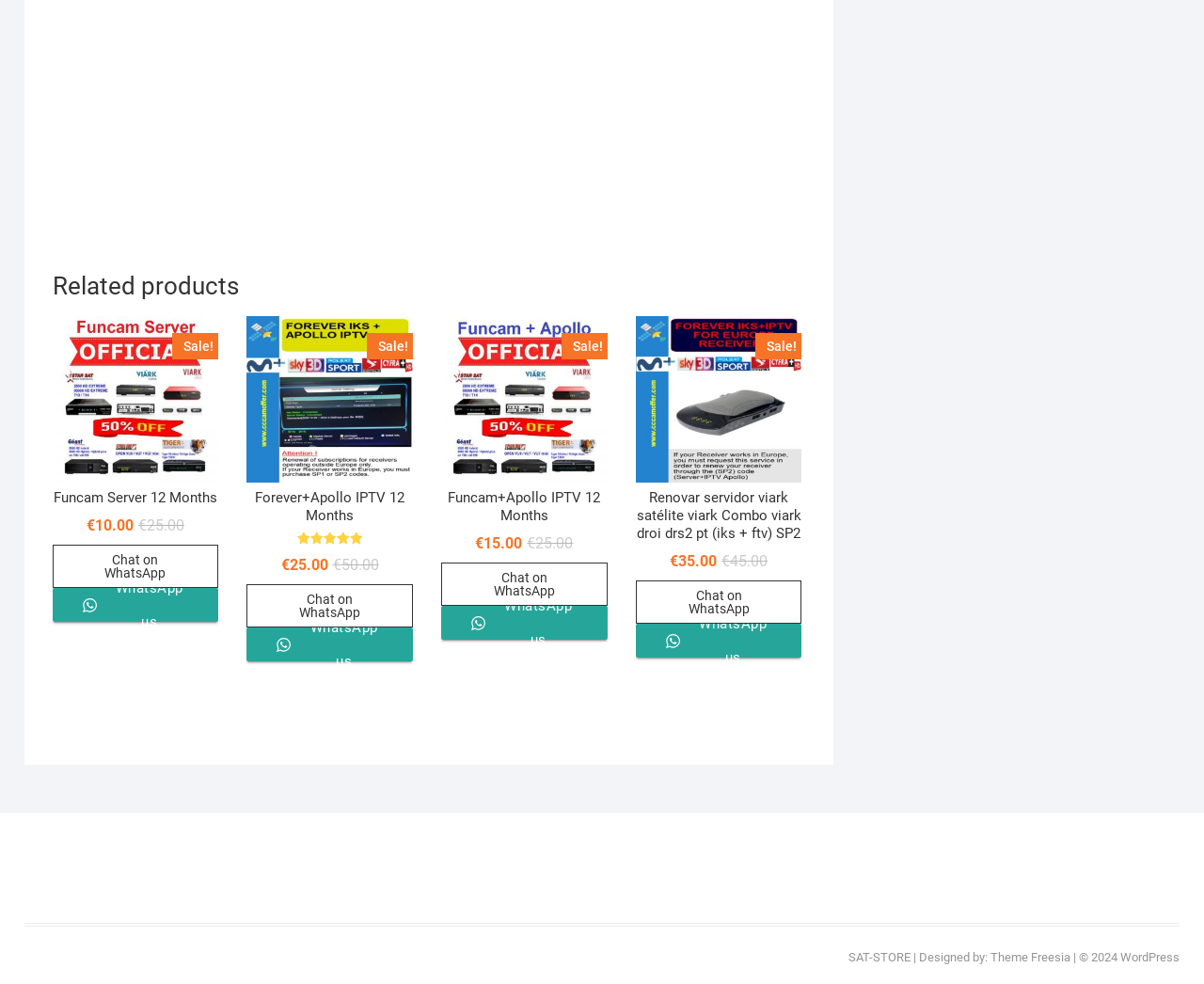Provide a brief response to the question below using one word or phrase:
What is the original price of Funcam Server 12 Months?

€25.00